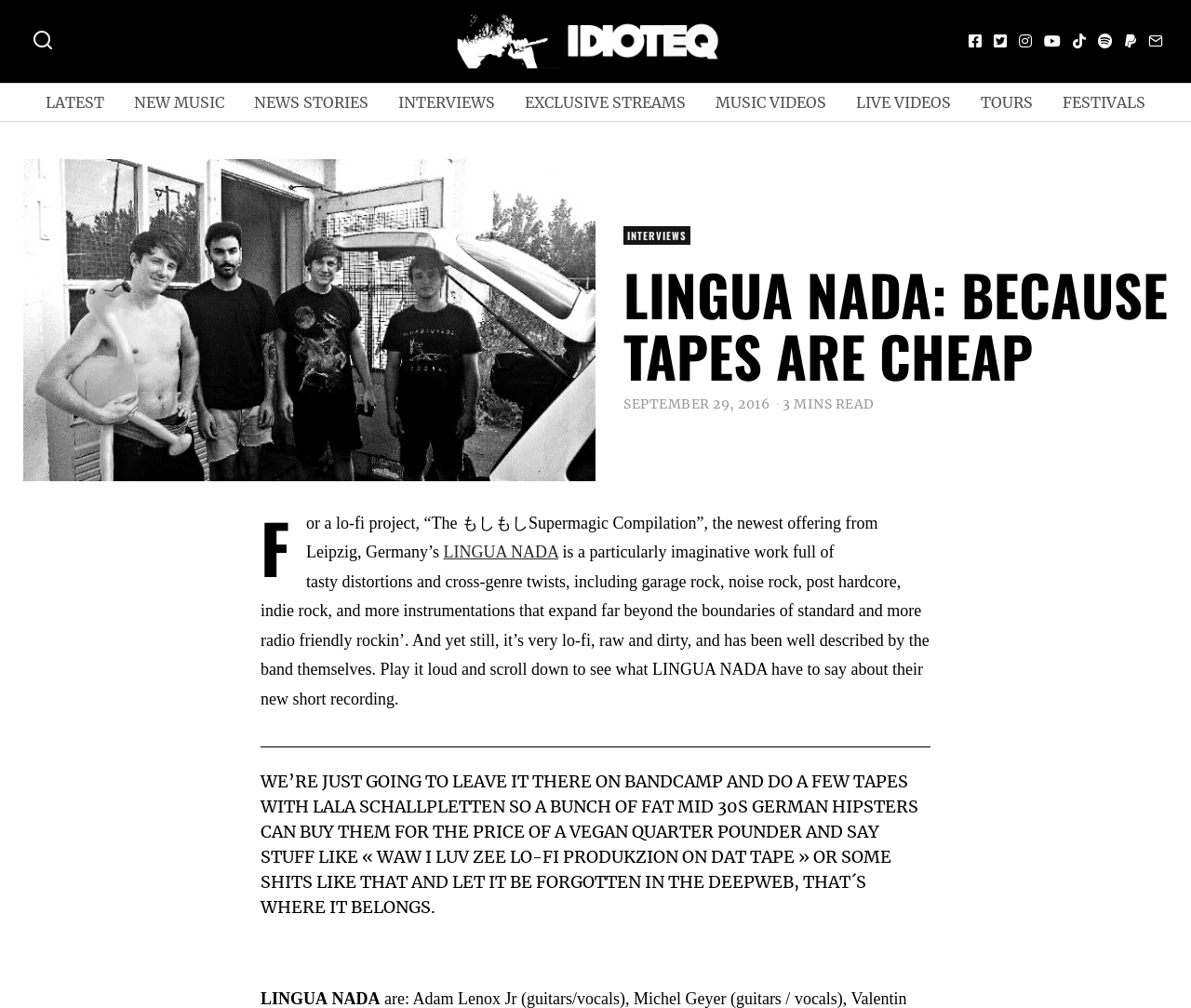Produce a meticulous description of the webpage.

The webpage is about LINGUA NADA, a music project from Leipzig, Germany. At the top left, there is a logo image with the text "Logo". To the right of the logo, there are several social media links represented by icons. Below the logo, there is a navigation menu with links to different sections of the website, including "LATEST", "NEW MUSIC", "NEWS STORIES", "INTERVIEWS", and more.

On the left side of the page, there is a large image of the music project LINGUA NADA. Above the image, there is a header with the title "LINGUA NADA: BECAUSE TAPES ARE CHEAP". Below the image, there is a time stamp indicating that the article was published on September 29, 2016, and a note that the article takes 3 minutes to read.

The main content of the page is a text about LINGUA NADA's new music project, "The もしもしSupermagic Compilation". The text describes the project as a lo-fi work with imaginative and experimental sound, incorporating various genres such as garage rock, noise rock, and post hardcore. The text also mentions that the project is raw and dirty, and that the band themselves have described it.

Below the main text, there is a blockquote with a quote from the band, jokingly describing their approach to releasing the music on Bandcamp and limited edition tapes, targeting a specific niche audience.

At the very top of the page, there is a progress bar, but it does not seem to be related to the main content of the page.